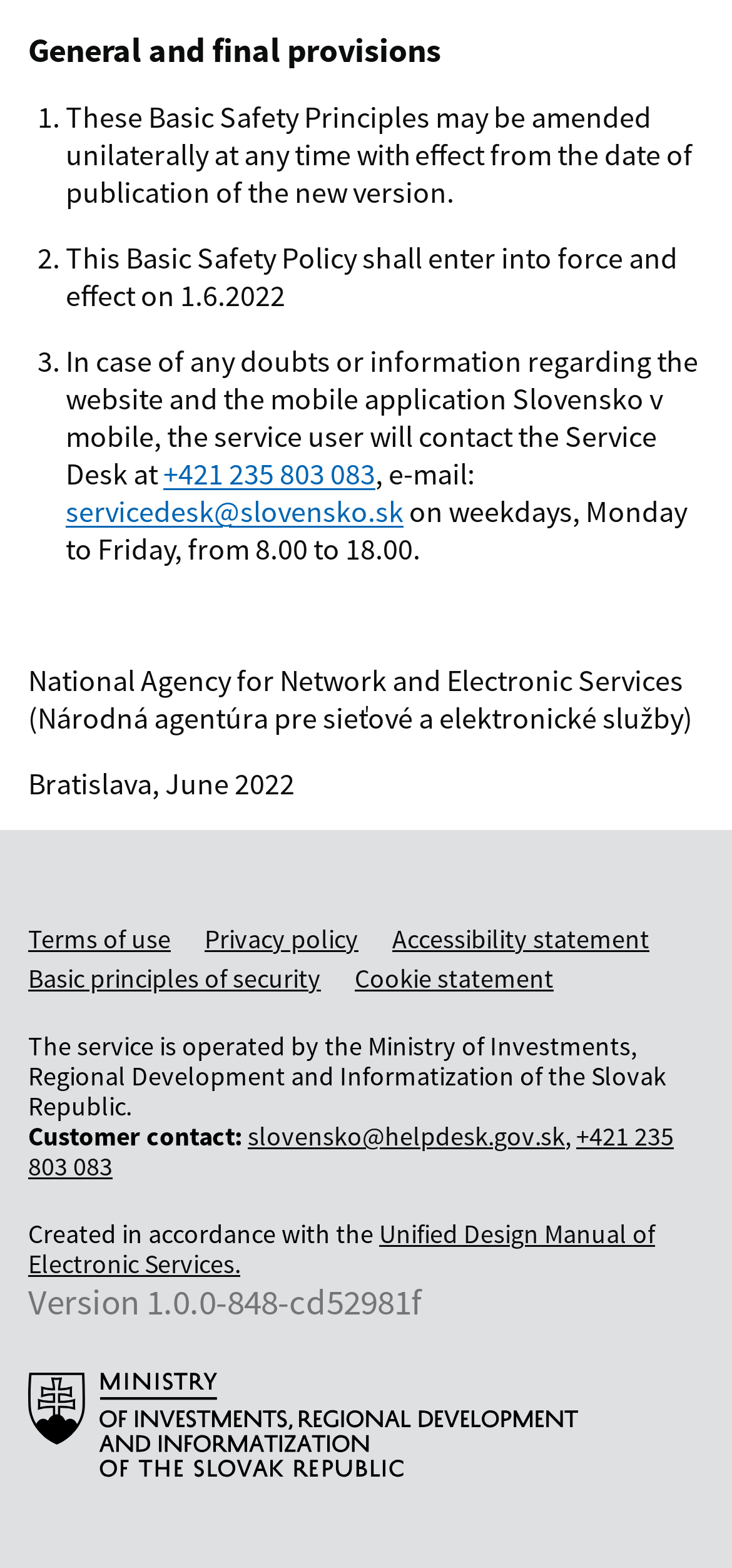Indicate the bounding box coordinates of the element that needs to be clicked to satisfy the following instruction: "Contact the Service Desk at phone number". The coordinates should be four float numbers between 0 and 1, i.e., [left, top, right, bottom].

[0.223, 0.29, 0.513, 0.314]